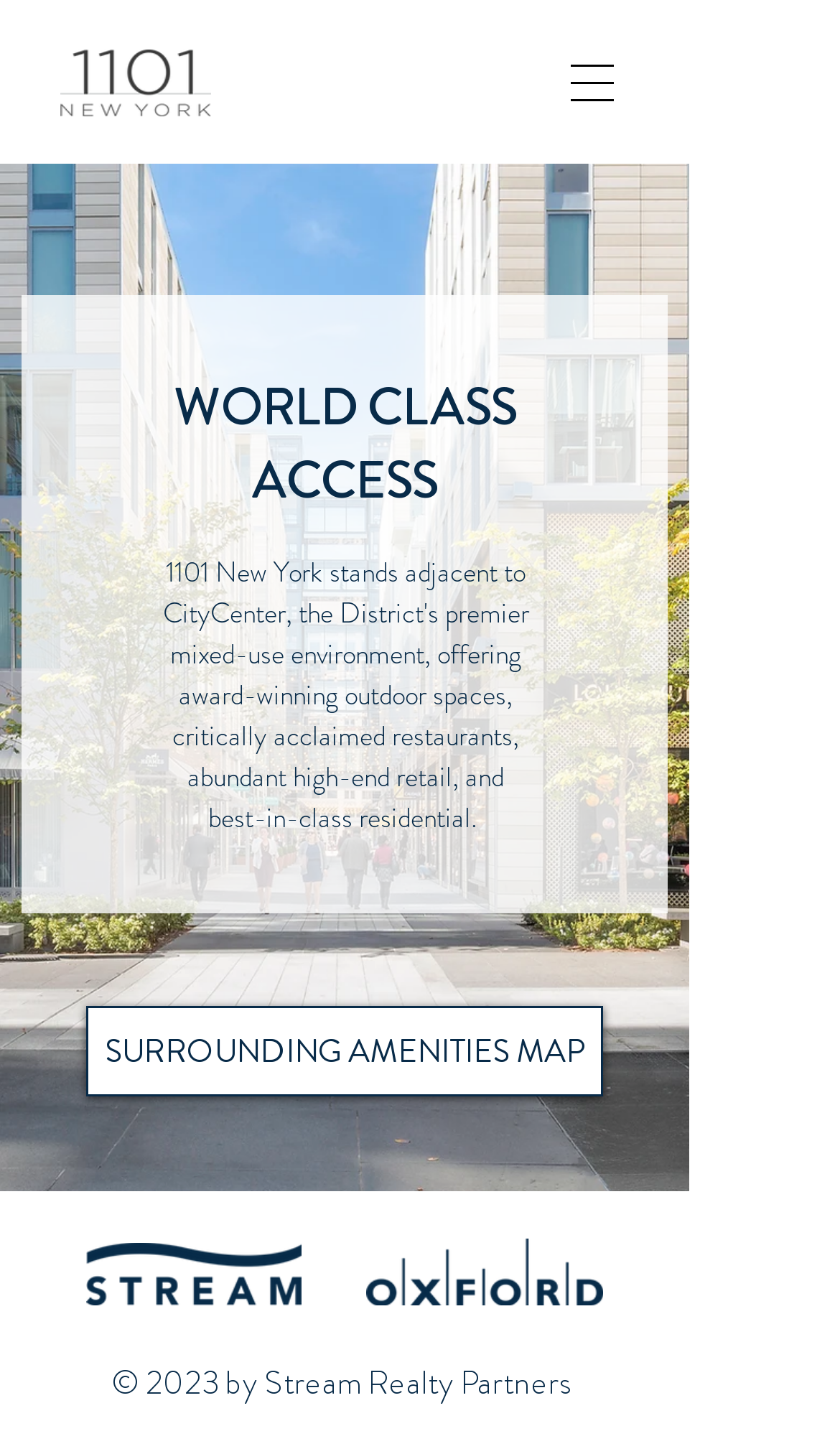Give a detailed account of the webpage, highlighting key information.

The webpage appears to be a property listing for a trophy office space located at 1101 New York Ave NW, Washington DC 20005. At the top left of the page, there is a logo image of "1101NY" with a link to the logo. To the right of the logo, there is a navigation menu labeled "Site" with a button that has a popup menu.

Below the navigation menu, the main content of the page begins. There are three headings that describe the property's location and amenities. The first heading reads "WORLD CLASS ACCESS", and the second and third headings describe the property's proximity to CityCenter, a mixed-use environment with outdoor spaces, restaurants, retail, and residential areas.

Below the headings, there is a link to a "SURROUNDING AMENITIES MAP" and a region labeled "Map" that likely displays the map. The map region takes up most of the width of the page and is positioned near the bottom of the main content area.

At the very bottom of the page, there is a footer section with two logo images, one for Stream Realty Partners and one for Oxford. To the right of the logos, there is a copyright notice that reads "© 2023 by Stream Realty Partners".